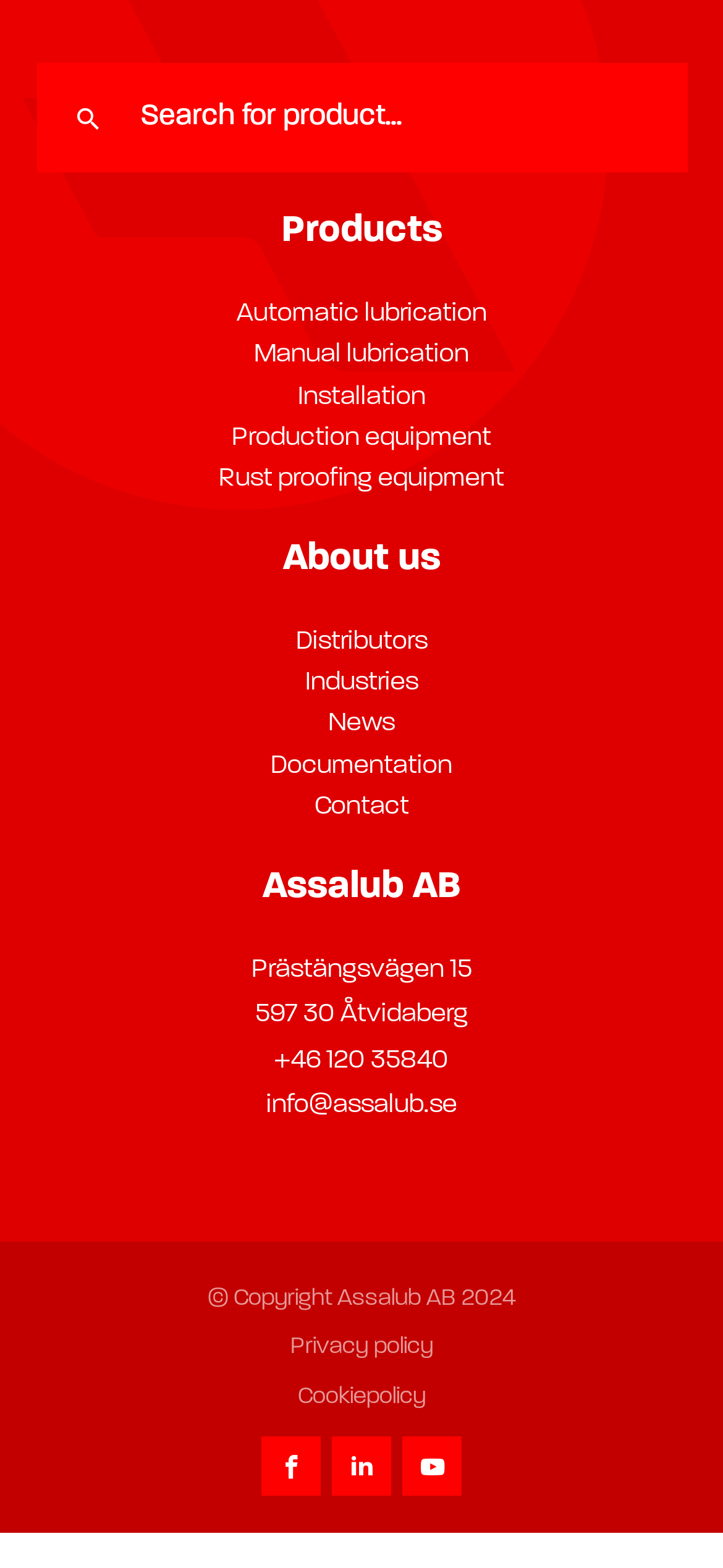Please indicate the bounding box coordinates for the clickable area to complete the following task: "Contact Assalub AB". The coordinates should be specified as four float numbers between 0 and 1, i.e., [left, top, right, bottom].

[0.435, 0.506, 0.565, 0.524]